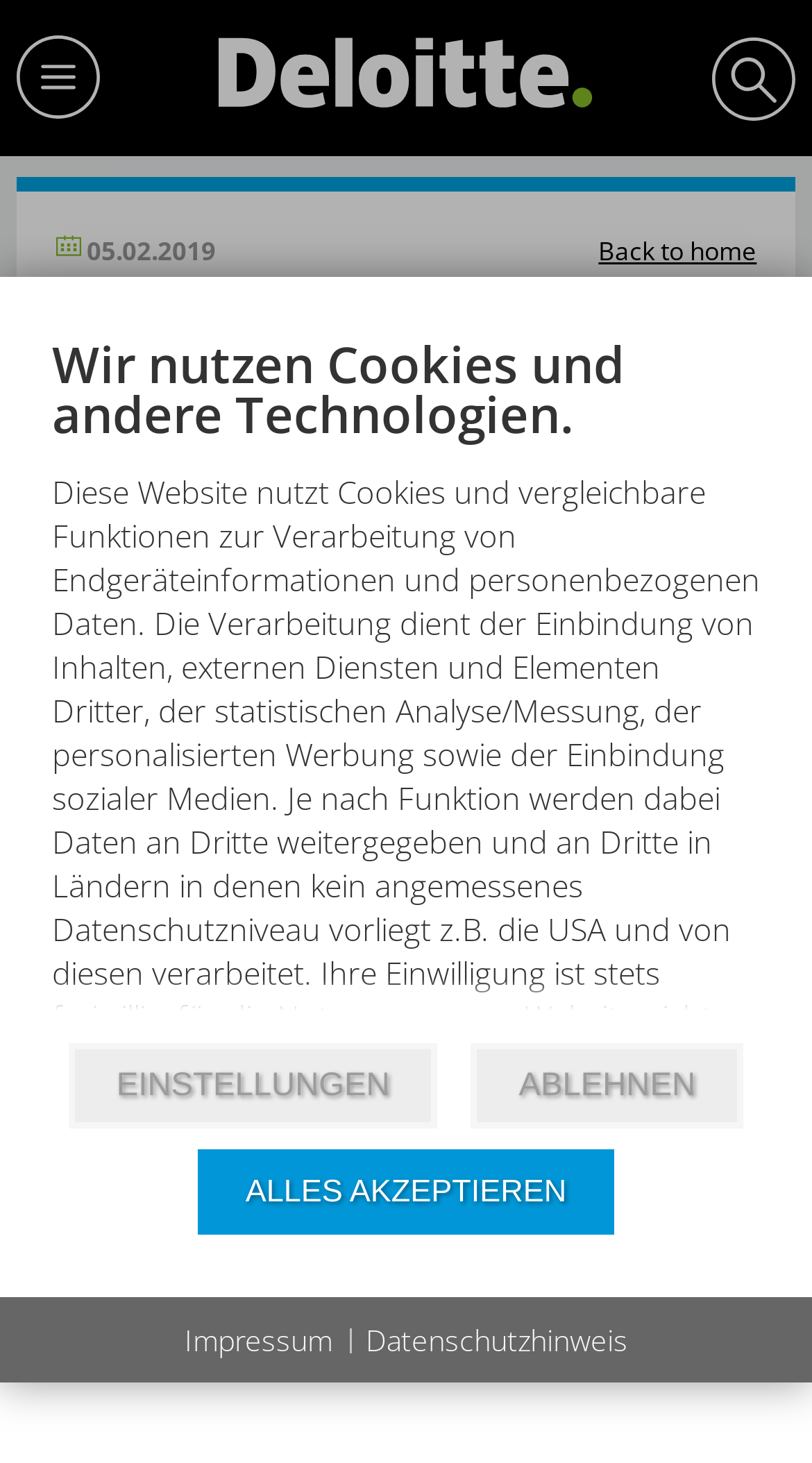Can you show the bounding box coordinates of the region to click on to complete the task described in the instruction: "Read the news about European Commission requests Germany to revise exit tax rules"?

[0.068, 0.229, 0.932, 0.297]